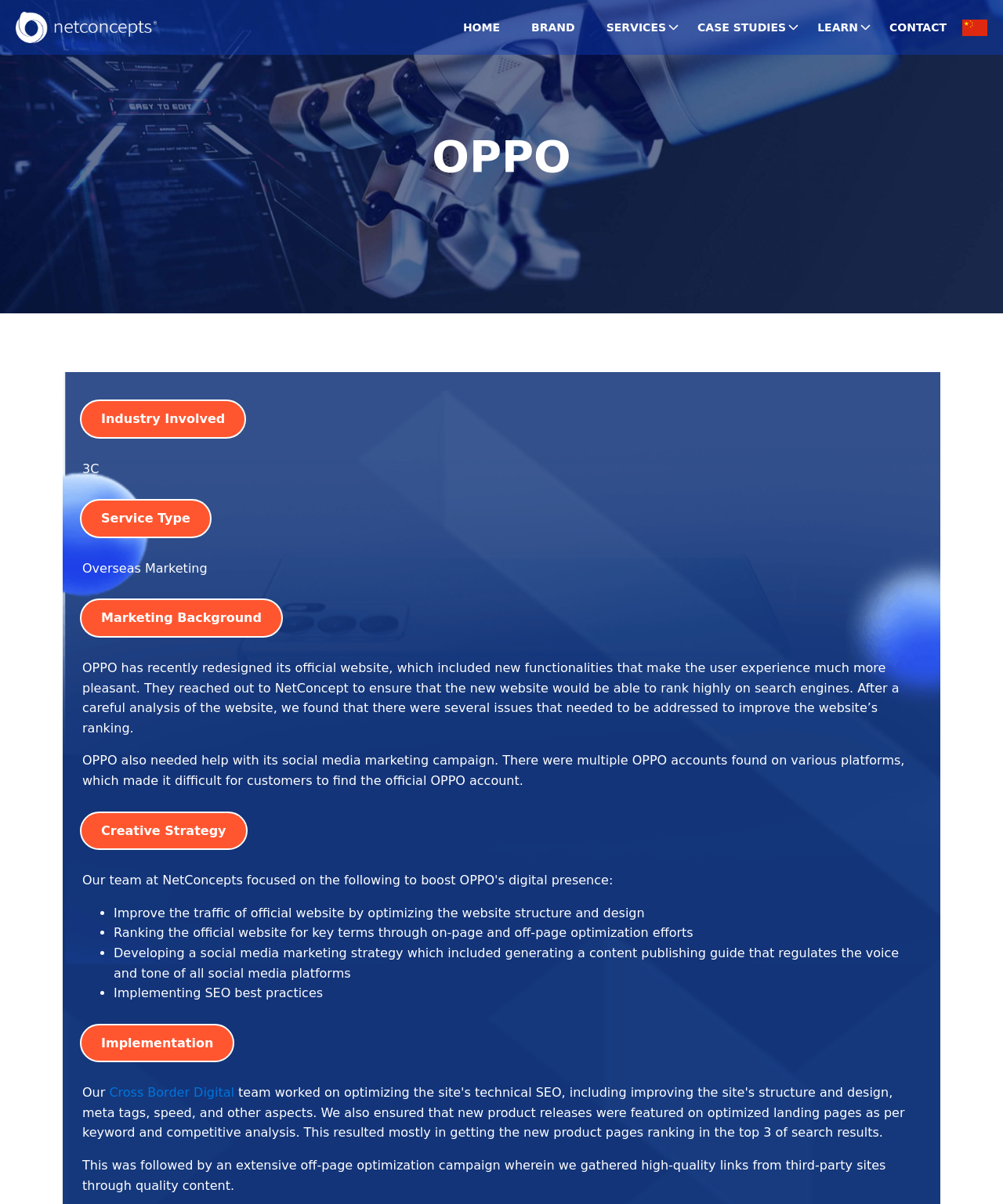Please mark the bounding box coordinates of the area that should be clicked to carry out the instruction: "Click CASE STUDIES".

[0.68, 0.015, 0.799, 0.03]